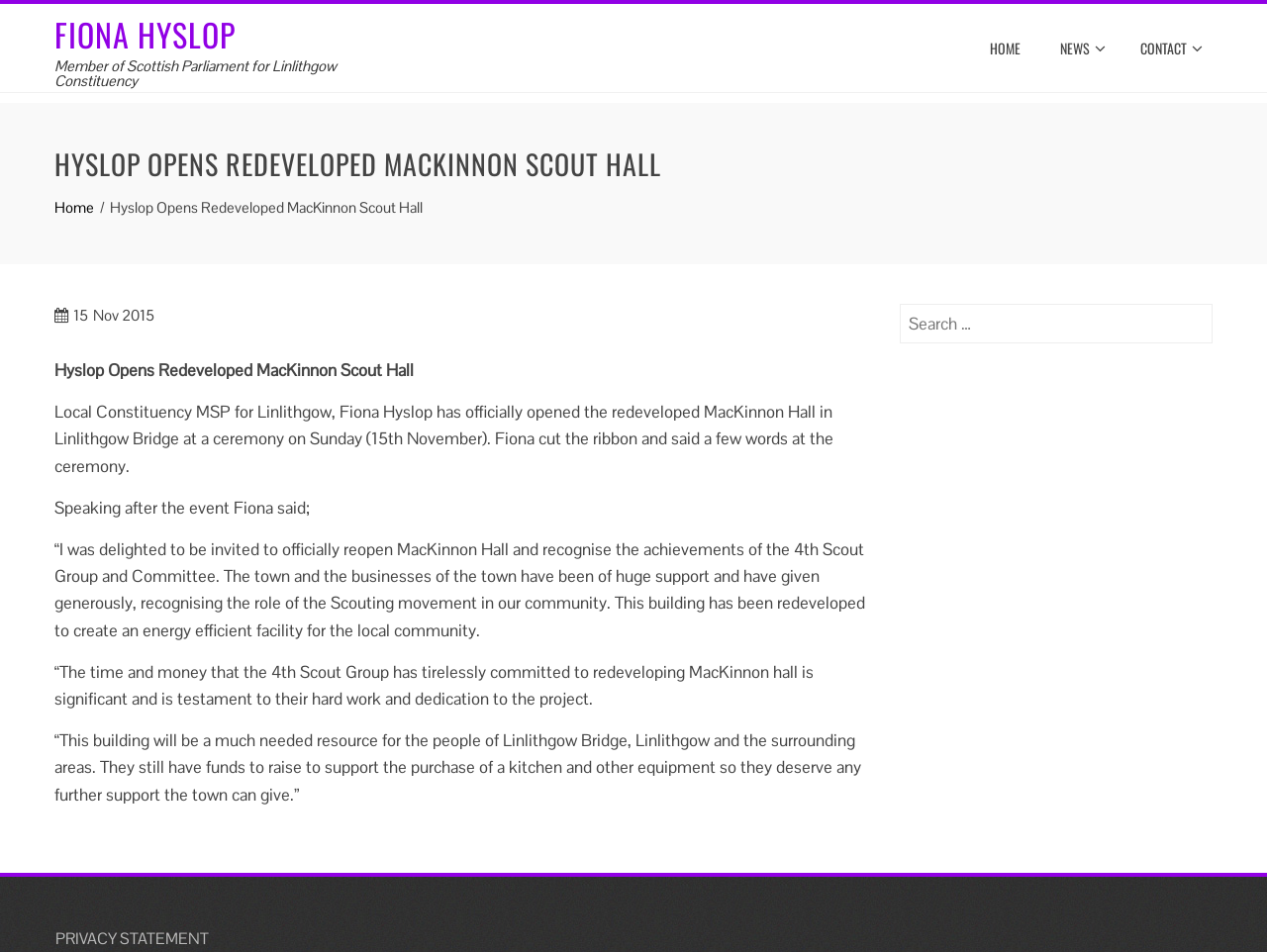What is the date of the ceremony mentioned in the article?
Answer with a single word or phrase by referring to the visual content.

15th November 2015